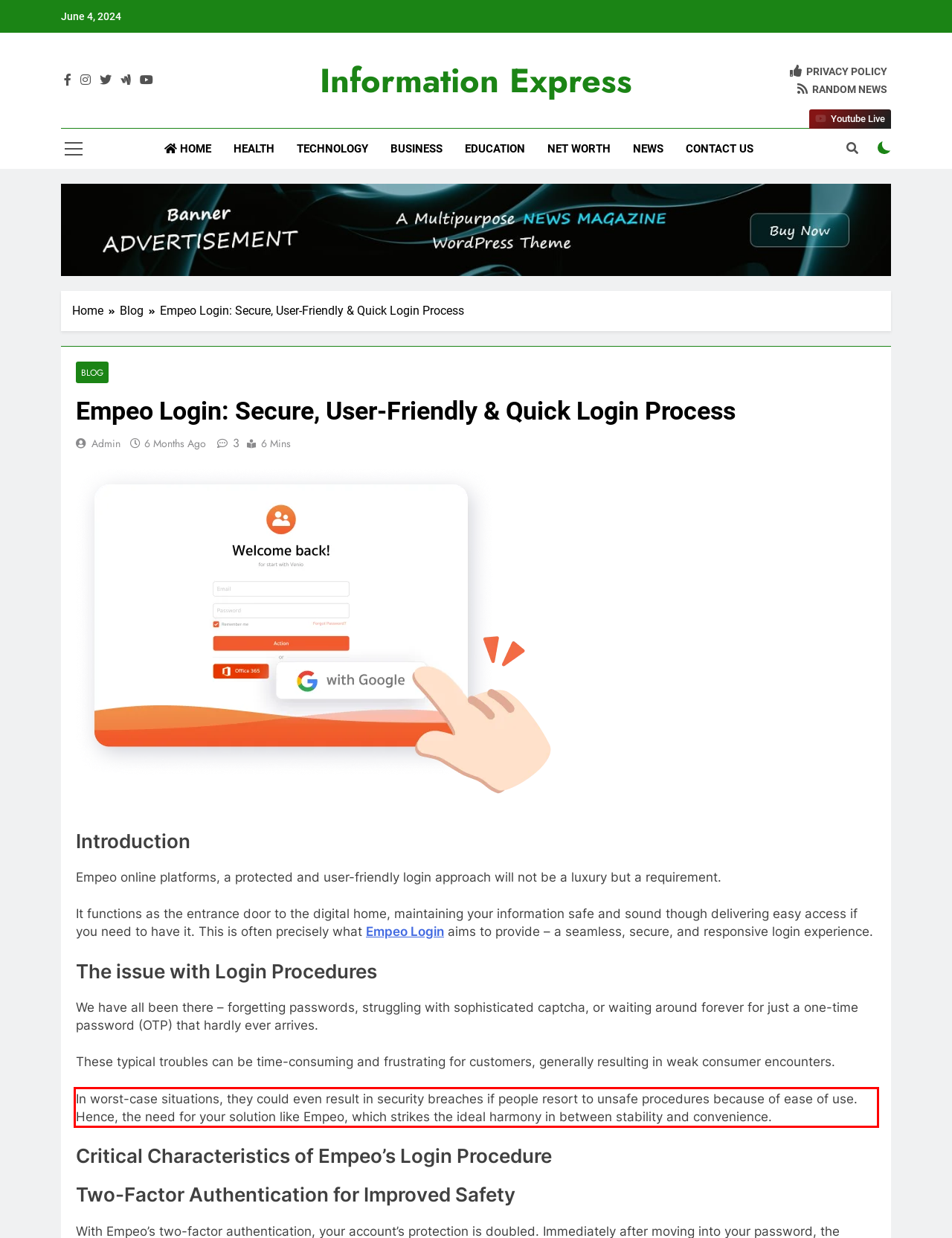Please perform OCR on the text content within the red bounding box that is highlighted in the provided webpage screenshot.

In worst-case situations, they could even result in security breaches if people resort to unsafe procedures because of ease of use. Hence, the need for your solution like Empeo, which strikes the ideal harmony in between stability and convenience.